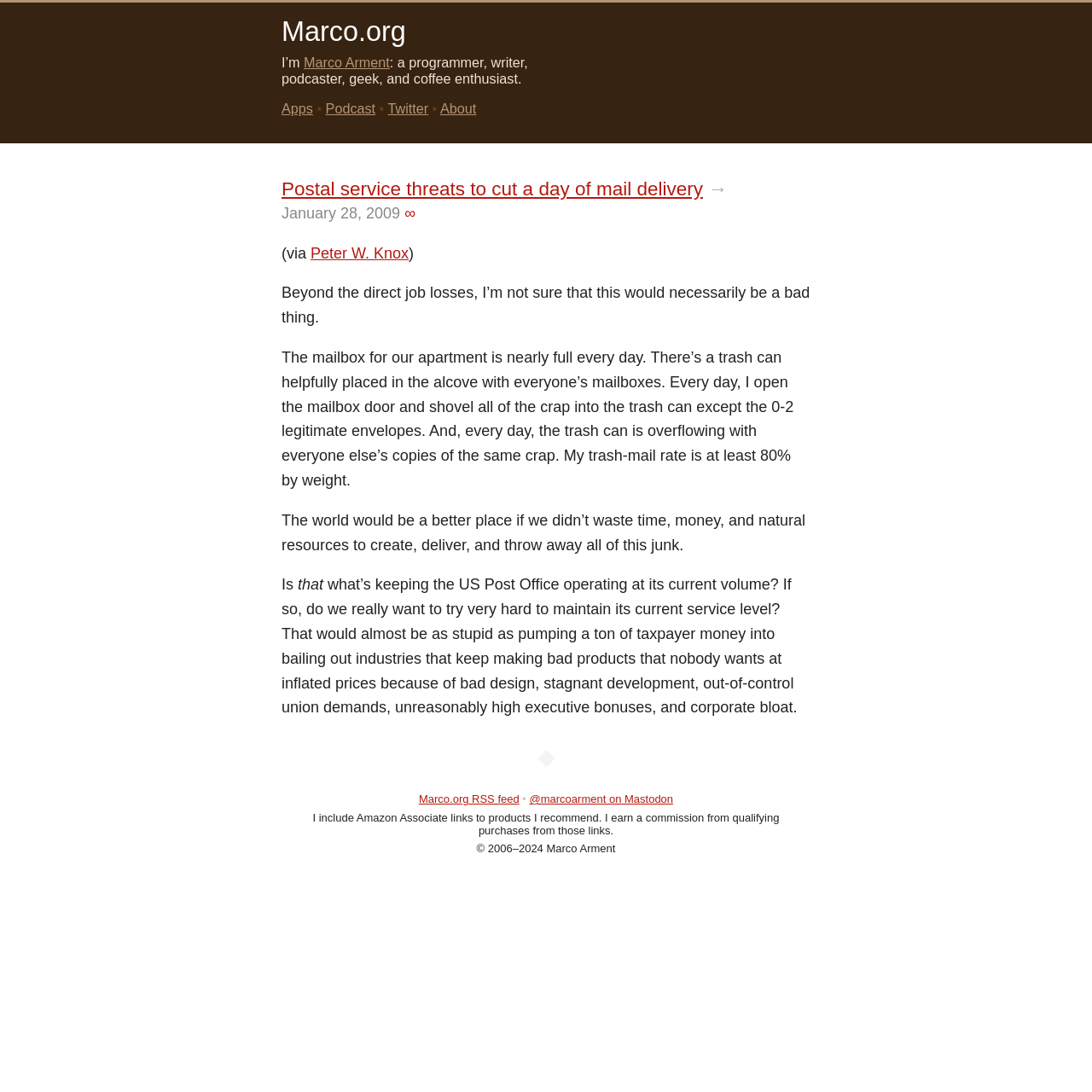What is the name of the author's website?
Answer the question in as much detail as possible.

I determined the name of the author's website by looking at the heading element at the top of the page, which contains the text 'Marco.org'.